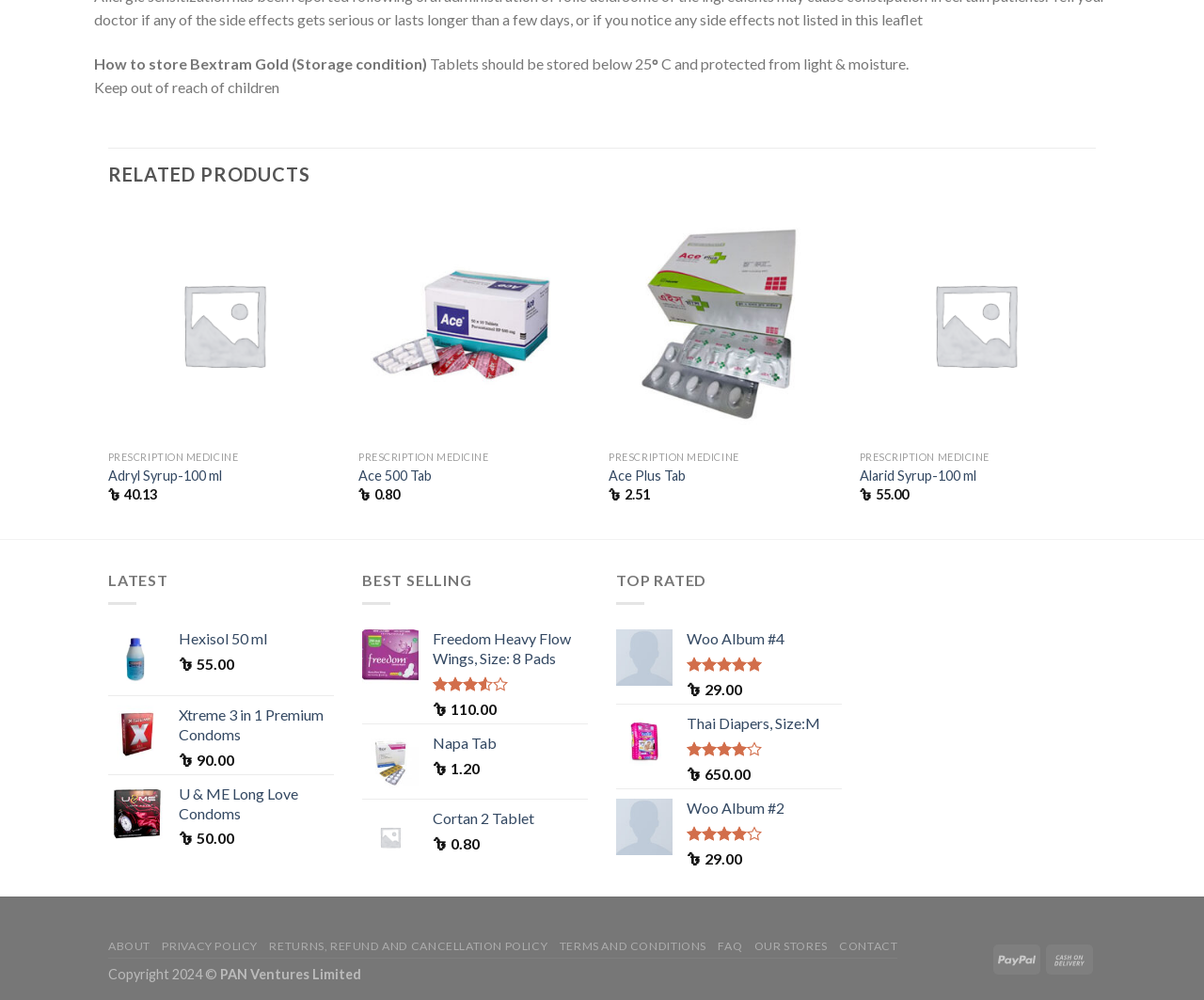Identify the bounding box coordinates of the specific part of the webpage to click to complete this instruction: "View details of Ace 500 Tab".

[0.298, 0.209, 0.49, 0.441]